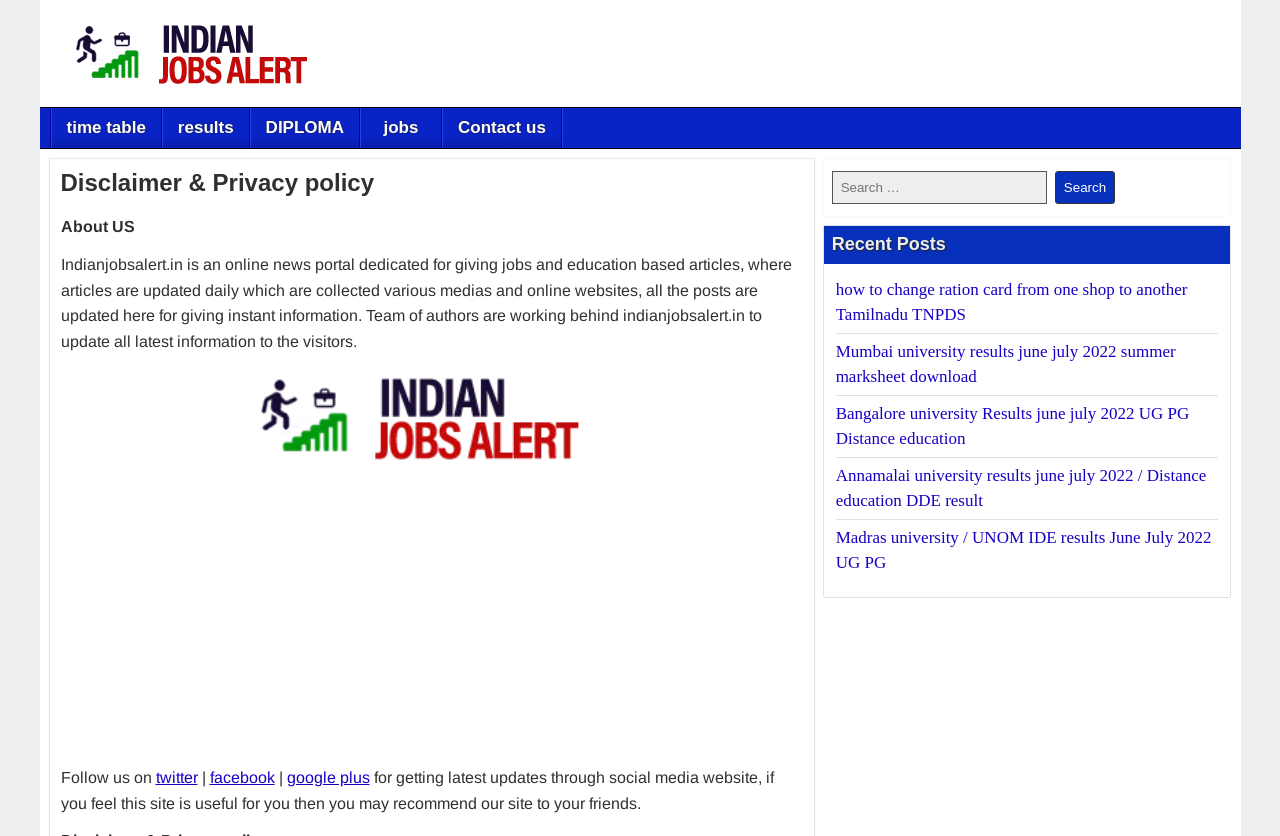Identify the bounding box coordinates of the area that should be clicked in order to complete the given instruction: "make a donation". The bounding box coordinates should be four float numbers between 0 and 1, i.e., [left, top, right, bottom].

None